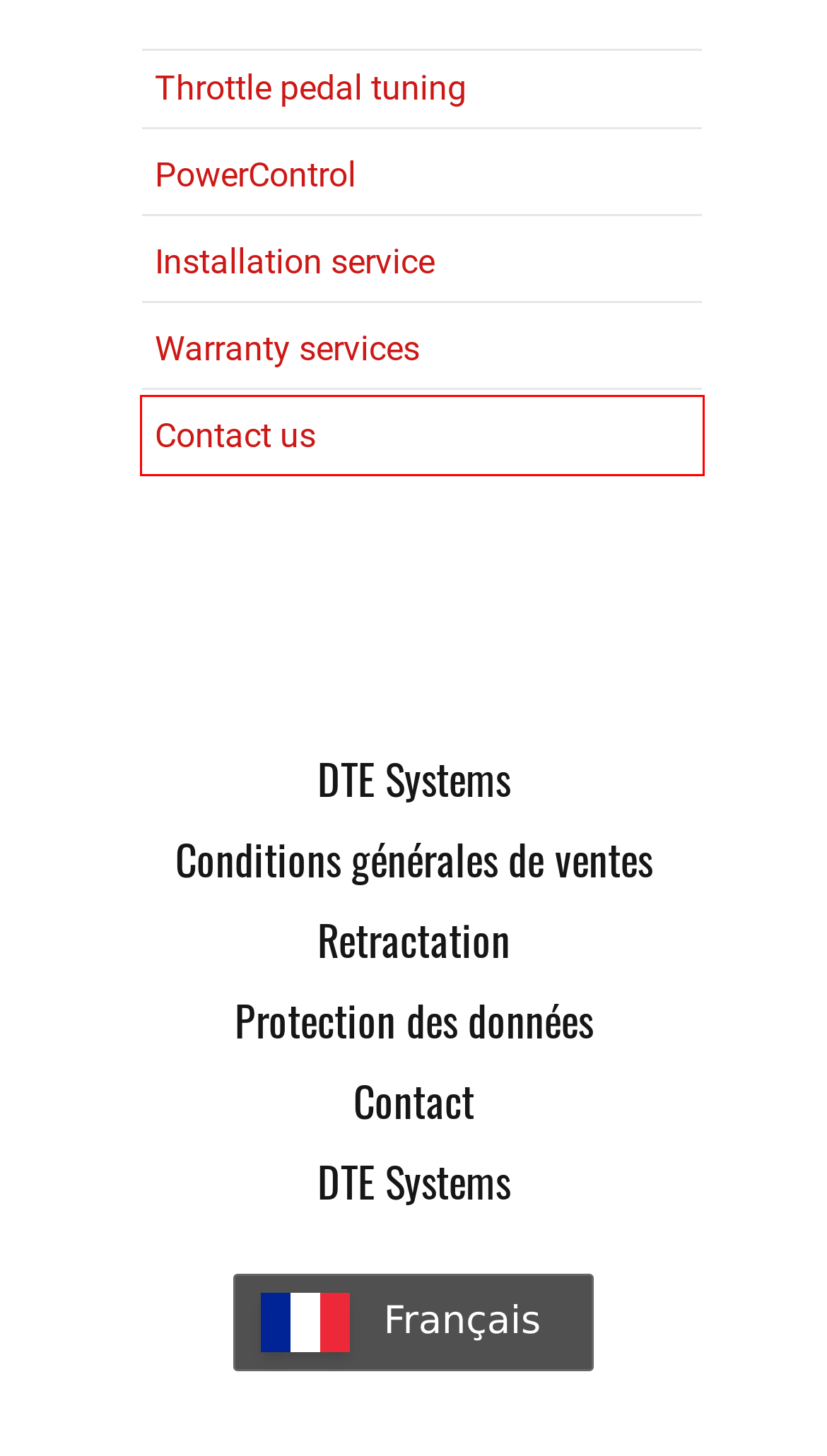You are presented with a screenshot of a webpage containing a red bounding box around a particular UI element. Select the best webpage description that matches the new webpage after clicking the element within the bounding box. Here are the candidates:
A. PedalBox I Throttle controller with smartphone app
B. Conditions générales de ventes
C. Votre message
D. Retractation
E. Contact us
F. Panier
G. Protection des données
H. Le boîtier additionnel - PedalBox: Le boitier pour booster votre accélérateur

E